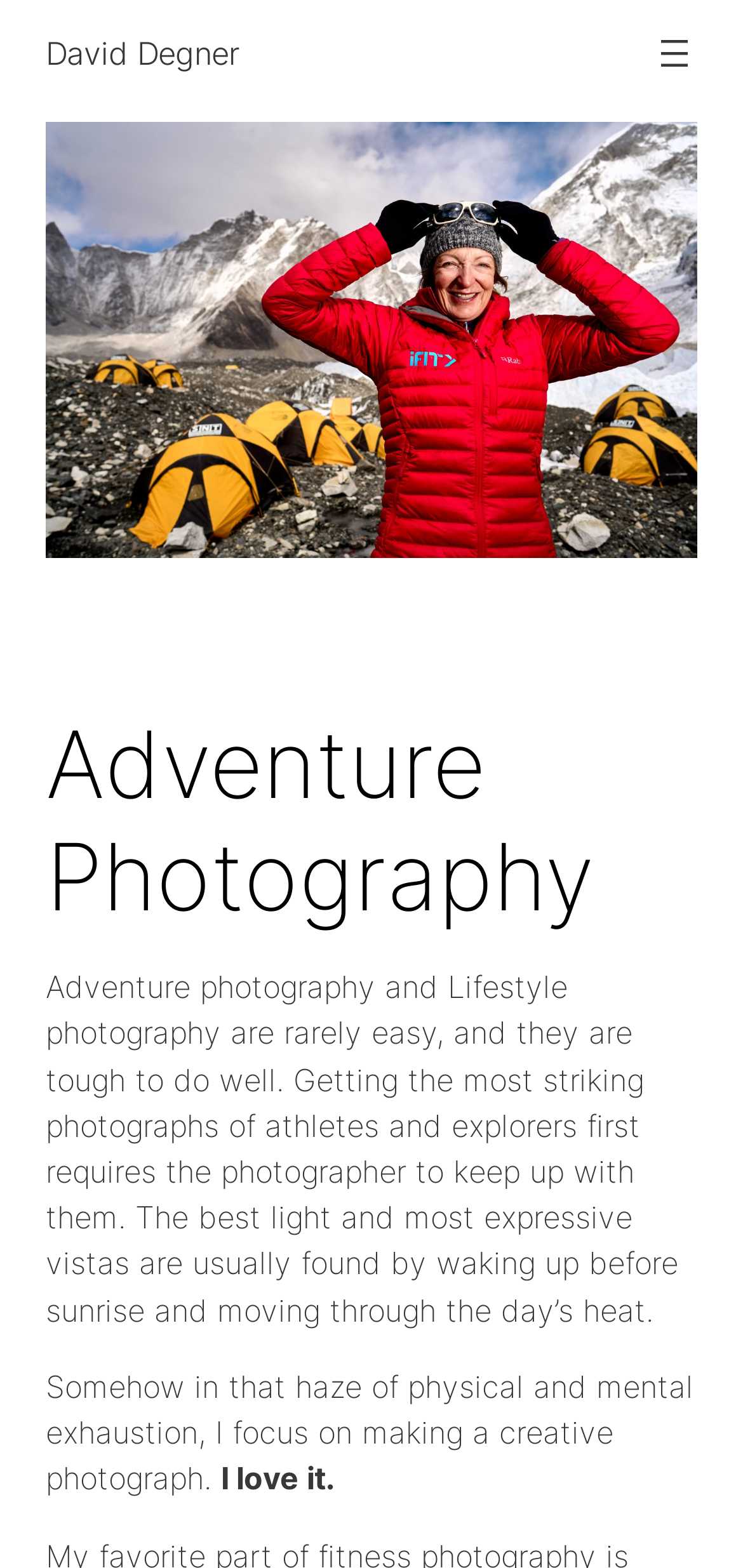Is there a menu on the page?
Refer to the image and give a detailed answer to the question.

There is a navigation element with a button that says 'Open menu', which suggests that there is a menu on the page that can be opened by clicking this button.